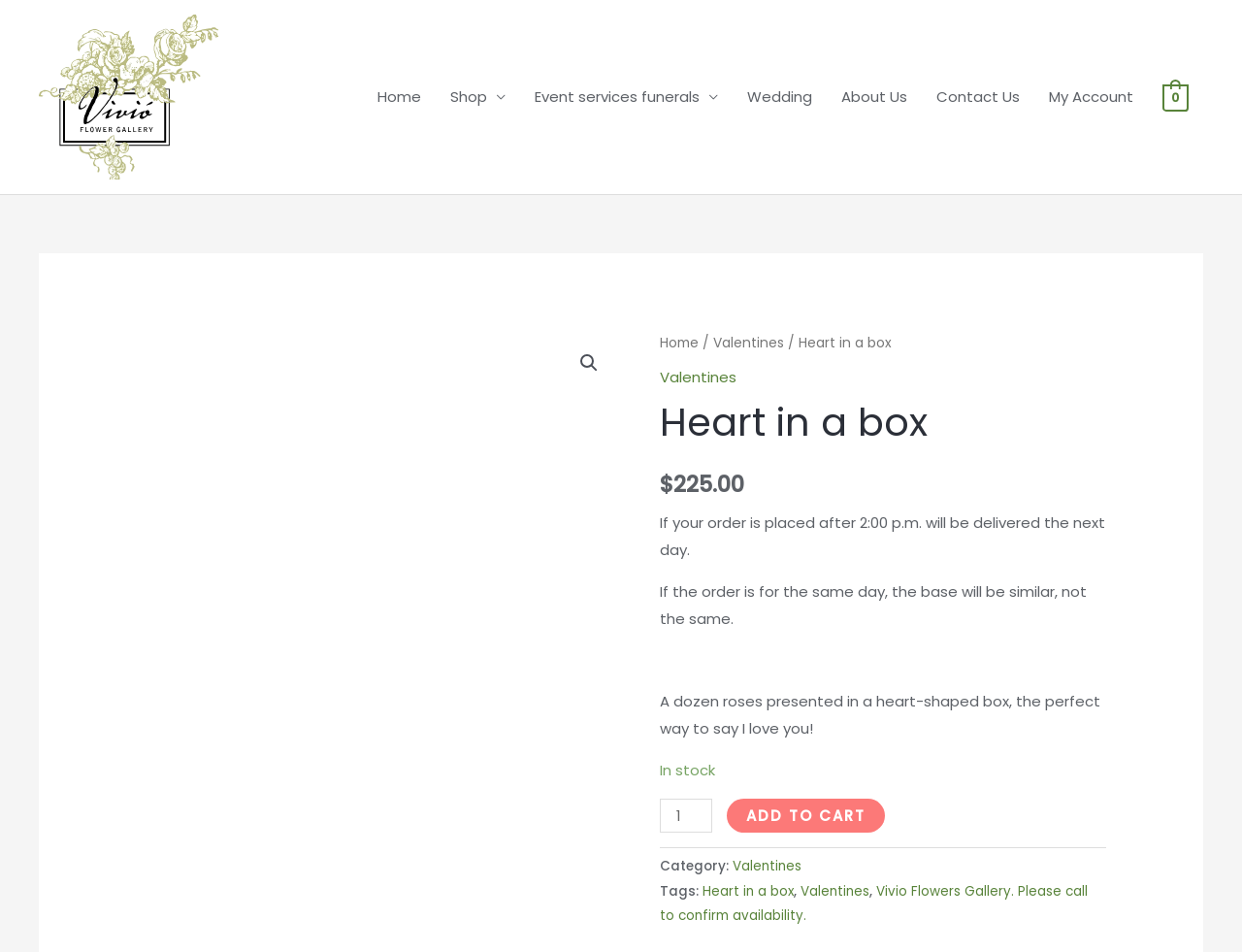Respond with a single word or phrase to the following question: What is the price of the Heart in a box?

$225.00